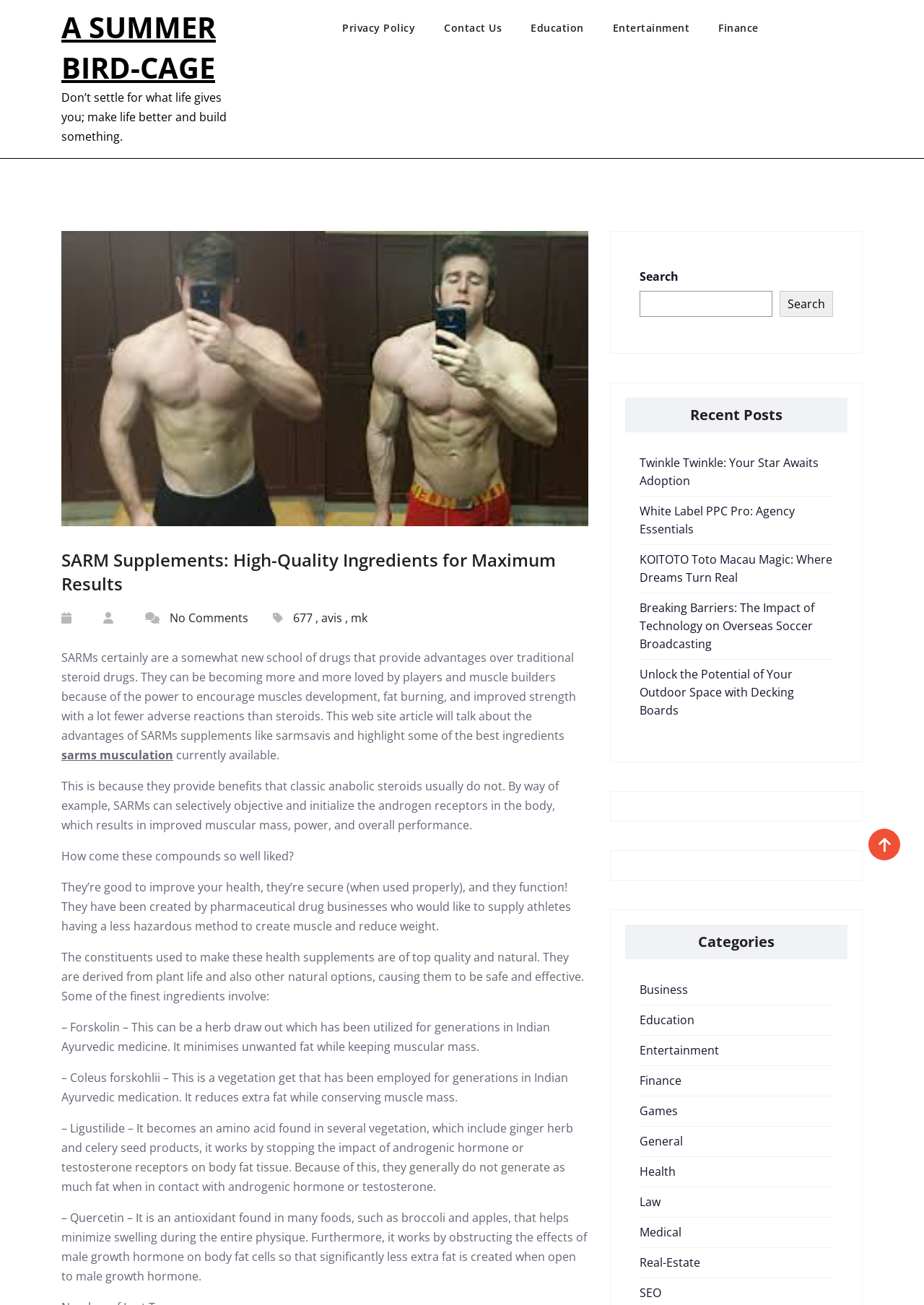Identify the bounding box of the UI element described as follows: "Contact Us". Provide the coordinates as four float numbers in the range of 0 to 1 [left, top, right, bottom].

None